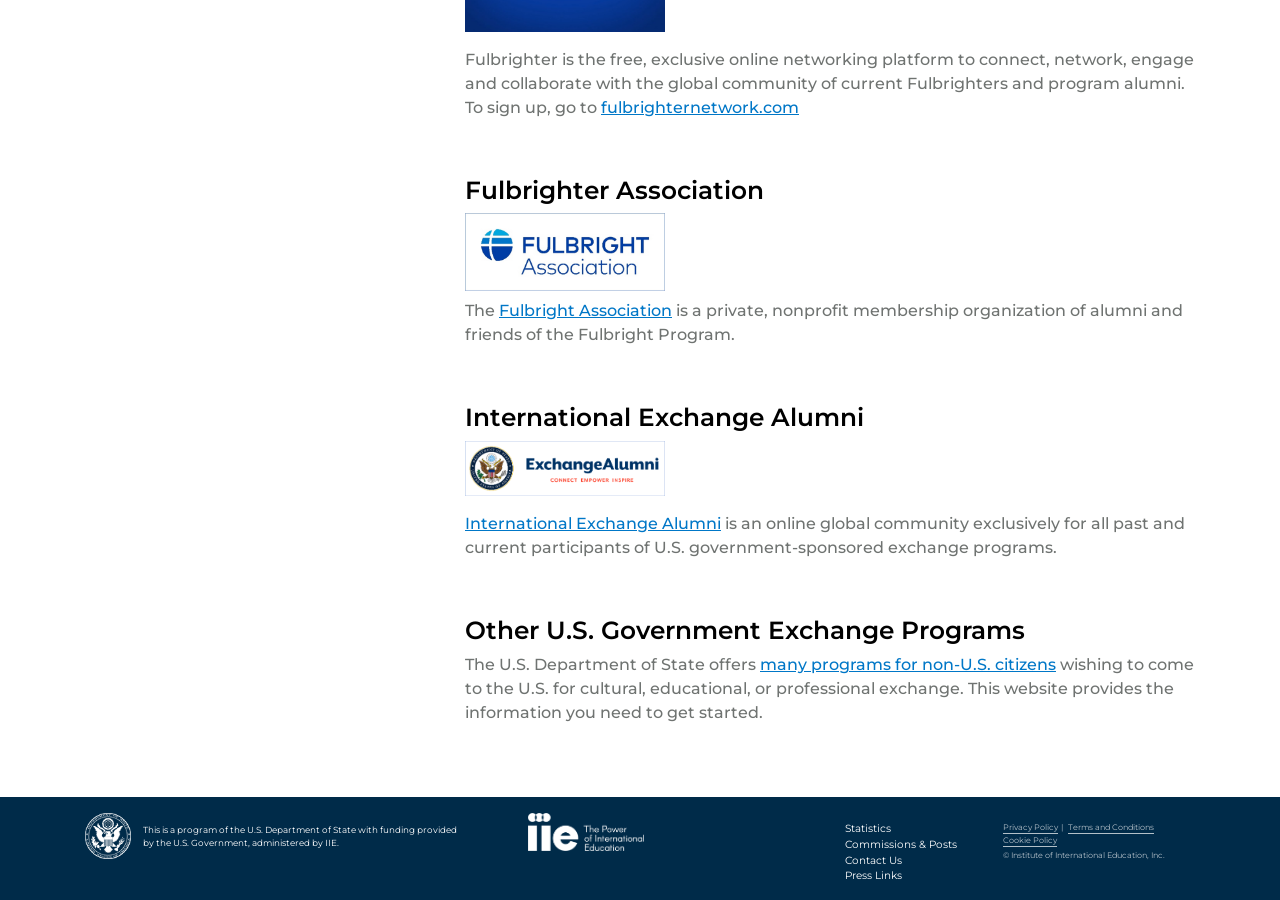Using the element description: "Terms and Conditions", determine the bounding box coordinates for the specified UI element. The coordinates should be four float numbers between 0 and 1, [left, top, right, bottom].

[0.835, 0.913, 0.902, 0.927]